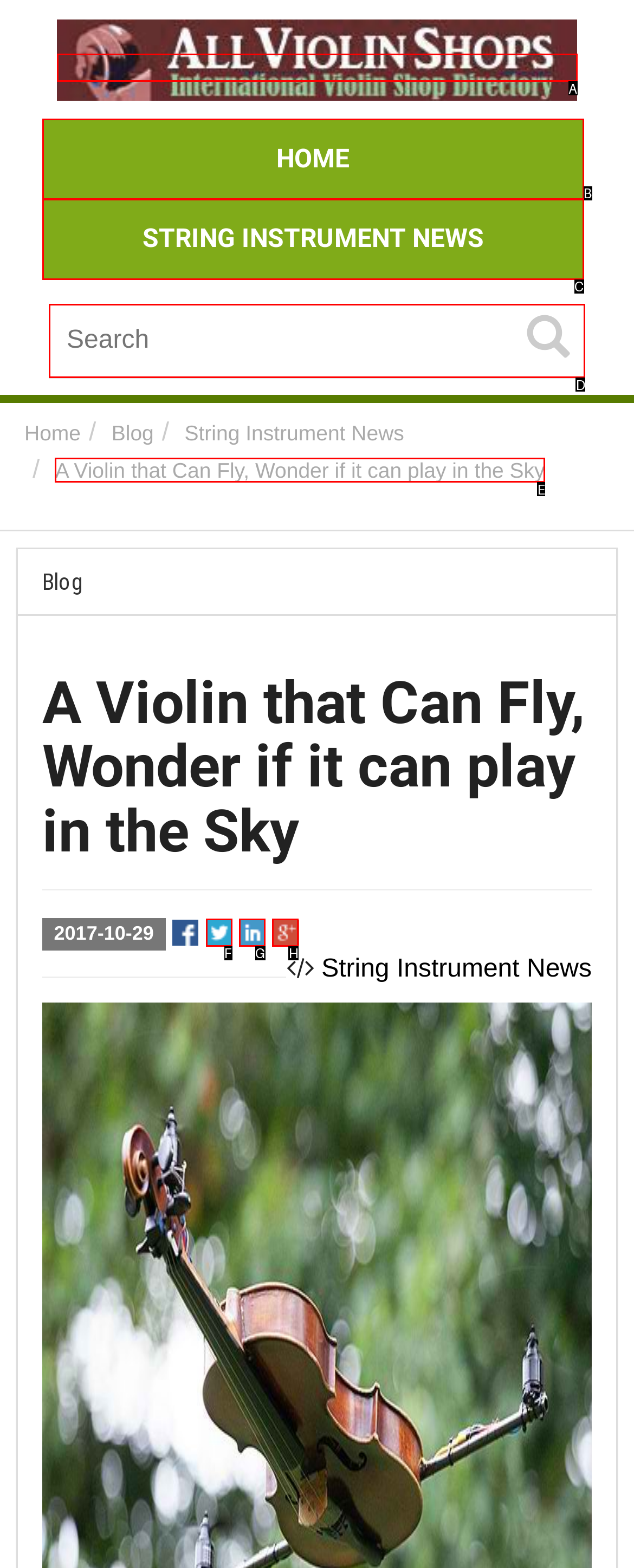Tell me the letter of the UI element I should click to accomplish the task: Search for something based on the choices provided in the screenshot.

D